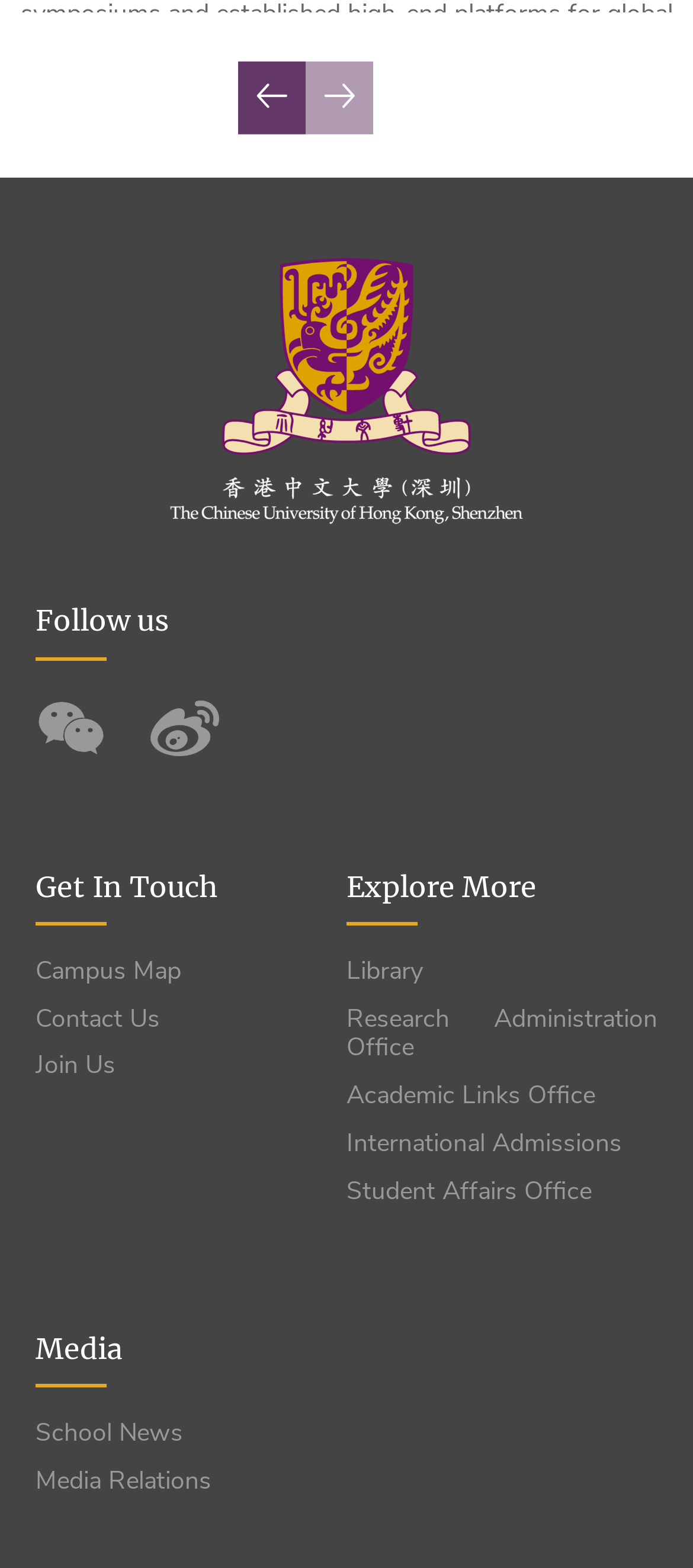Find the bounding box coordinates for the area you need to click to carry out the instruction: "Get the latest news via RSS". The coordinates should be four float numbers between 0 and 1, indicated as [left, top, right, bottom].

None